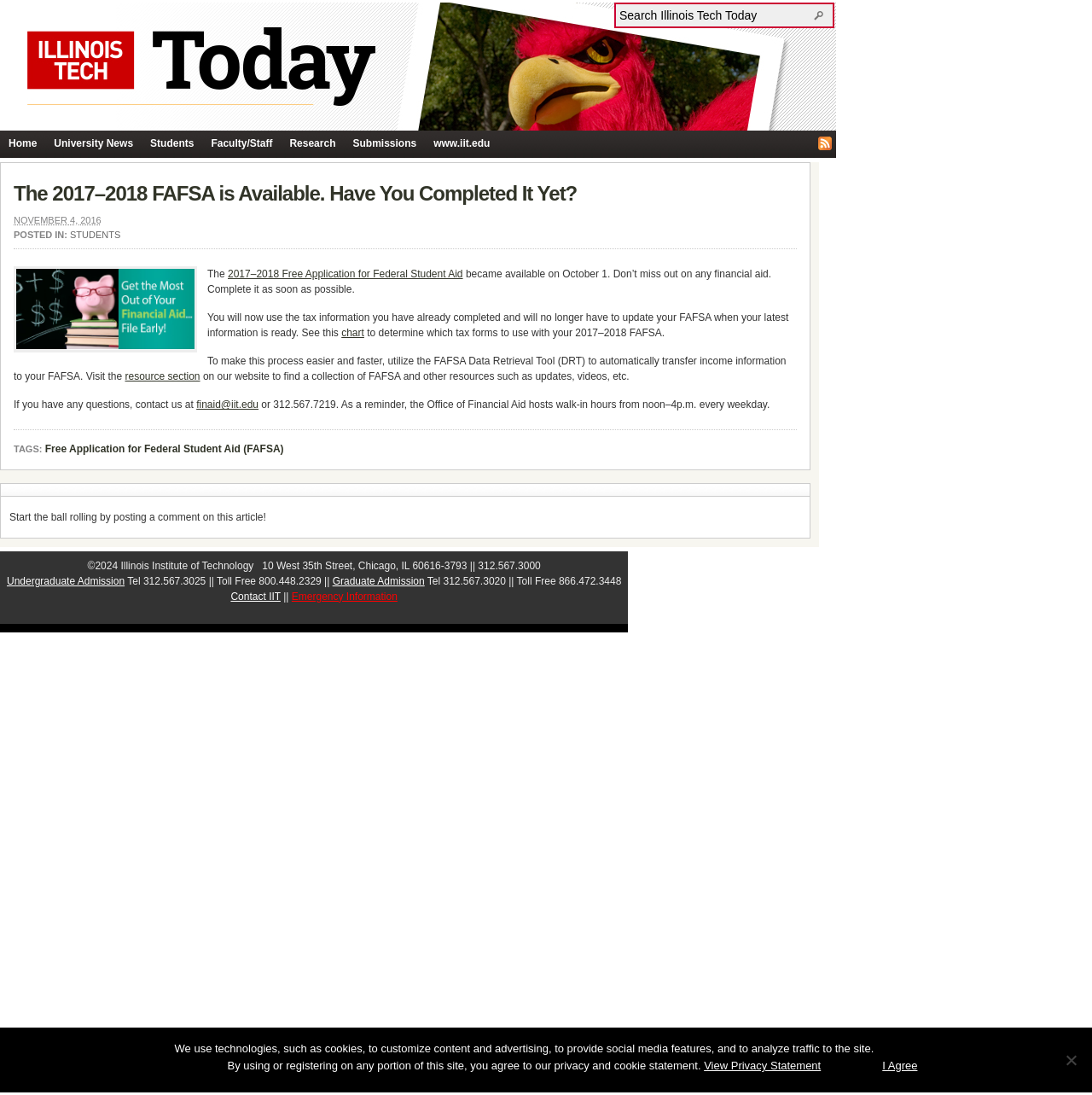What is the contact email for the Office of Financial Aid?
Based on the screenshot, give a detailed explanation to answer the question.

I found the answer by reading the text on the webpage, which provides contact information for the Office of Financial Aid, including an email address, finaid@iit.edu.